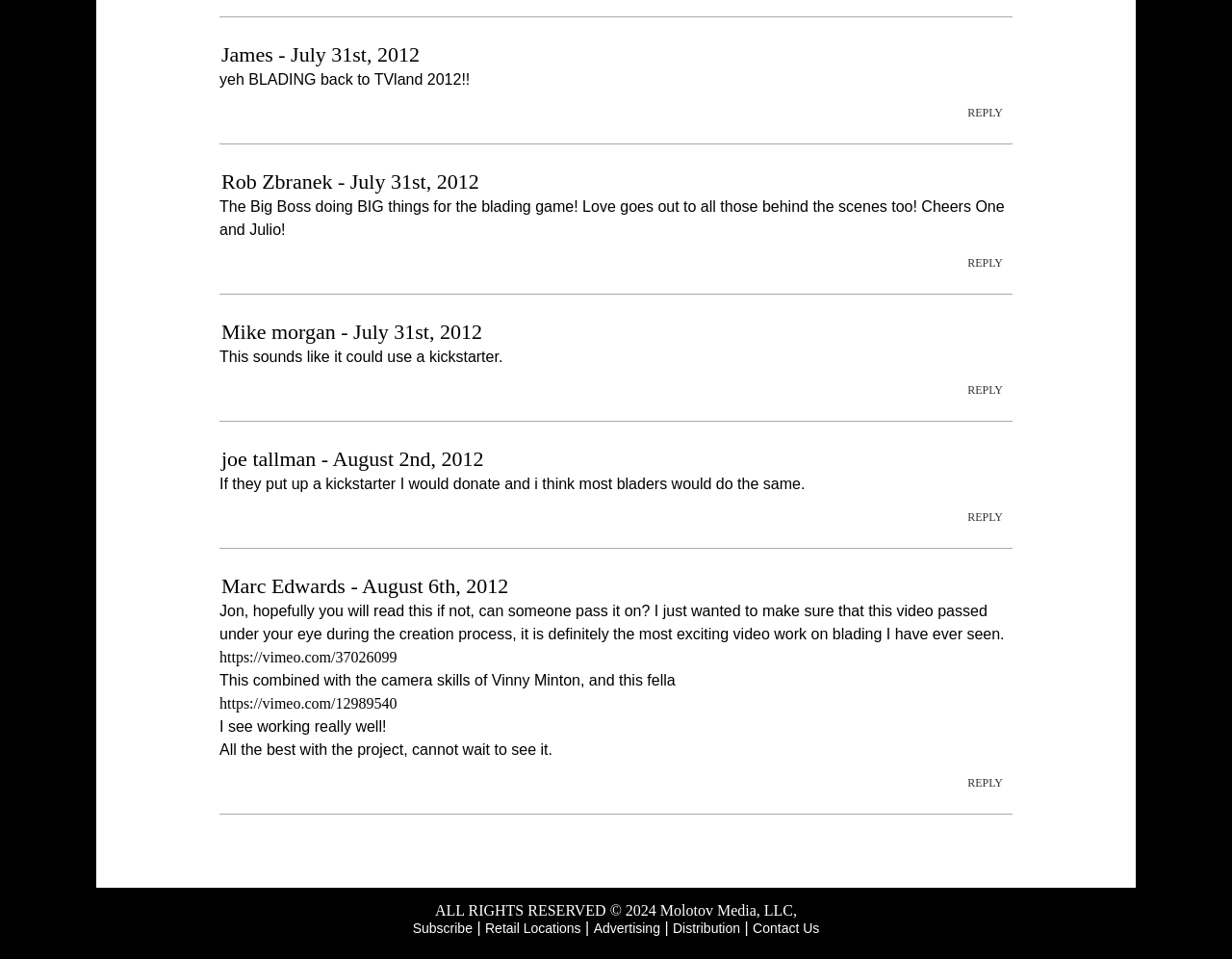What is the text between the 'Subscribe' and 'Retail Locations' links?
Provide a concise answer using a single word or phrase based on the image.

|